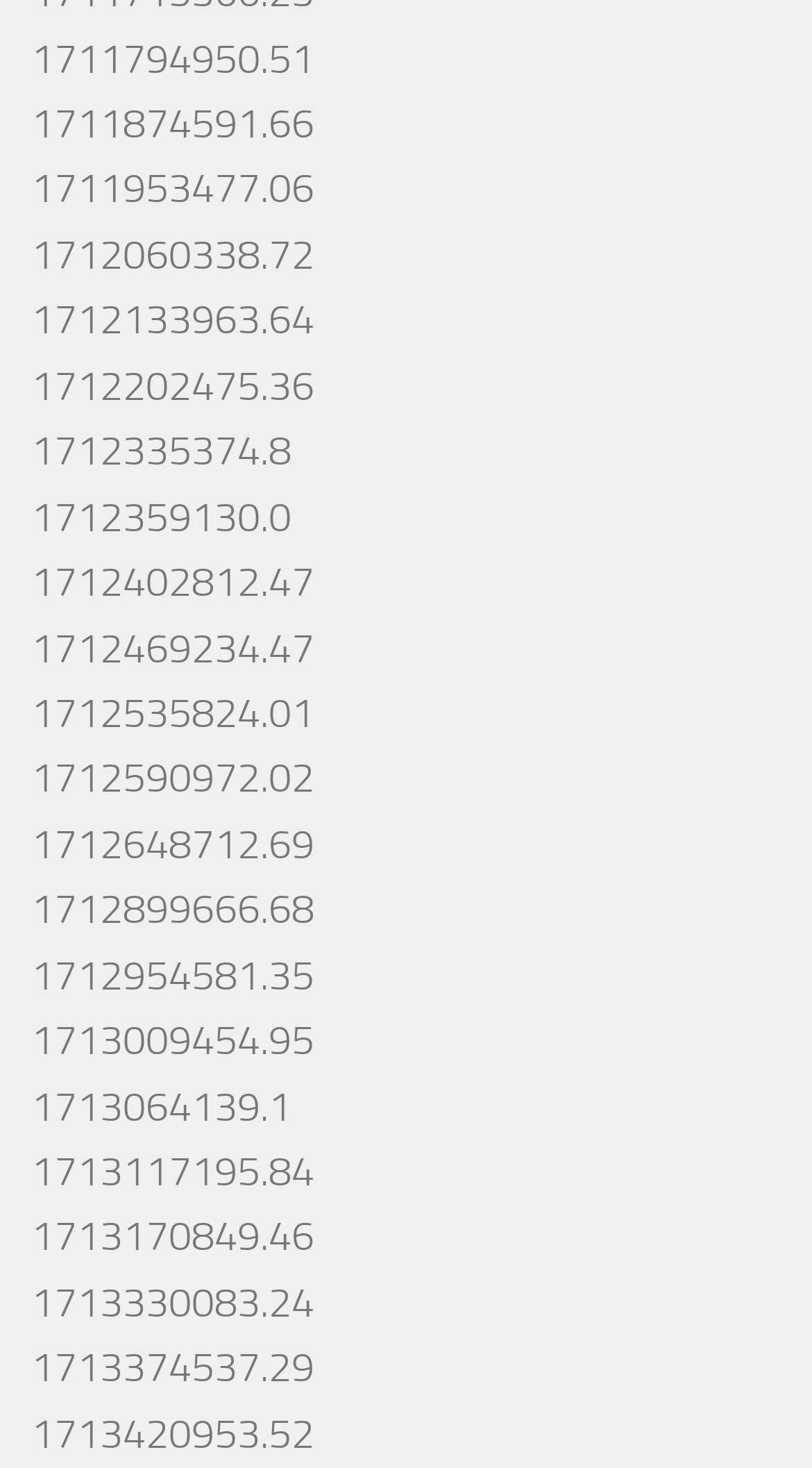How many links are on this webpage?
Look at the screenshot and respond with a single word or phrase.

59